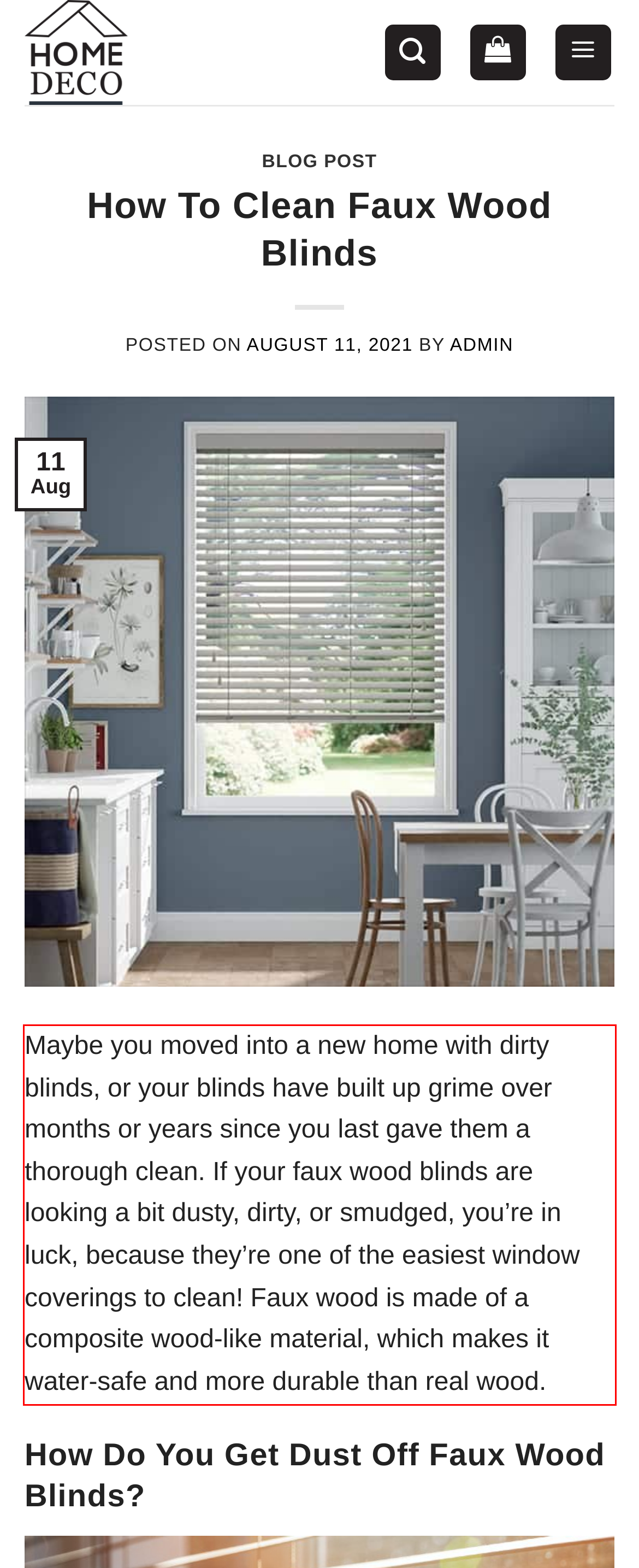Observe the screenshot of the webpage, locate the red bounding box, and extract the text content within it.

Maybe you moved into a new home with dirty blinds, or your blinds have built up grime over months or years since you last gave them a thorough clean. If your faux wood blinds are looking a bit dusty, dirty, or smudged, you’re in luck, because they’re one of the easiest window coverings to clean! Faux wood is made of a composite wood-like material, which makes it water-safe and more durable than real wood.